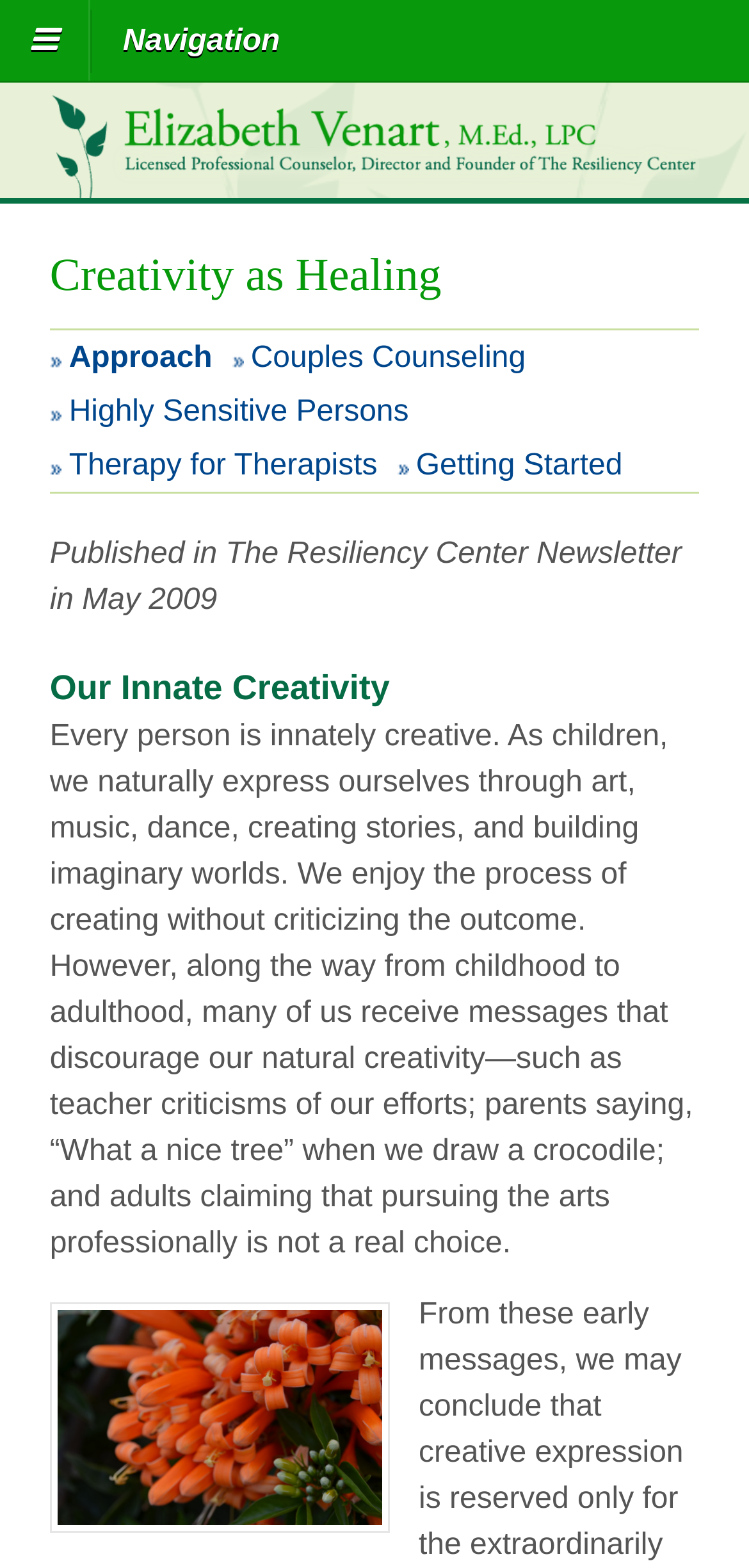Find the bounding box coordinates for the UI element whose description is: "Therapy for Therapists". The coordinates should be four float numbers between 0 and 1, in the format [left, top, right, bottom].

[0.092, 0.287, 0.504, 0.308]